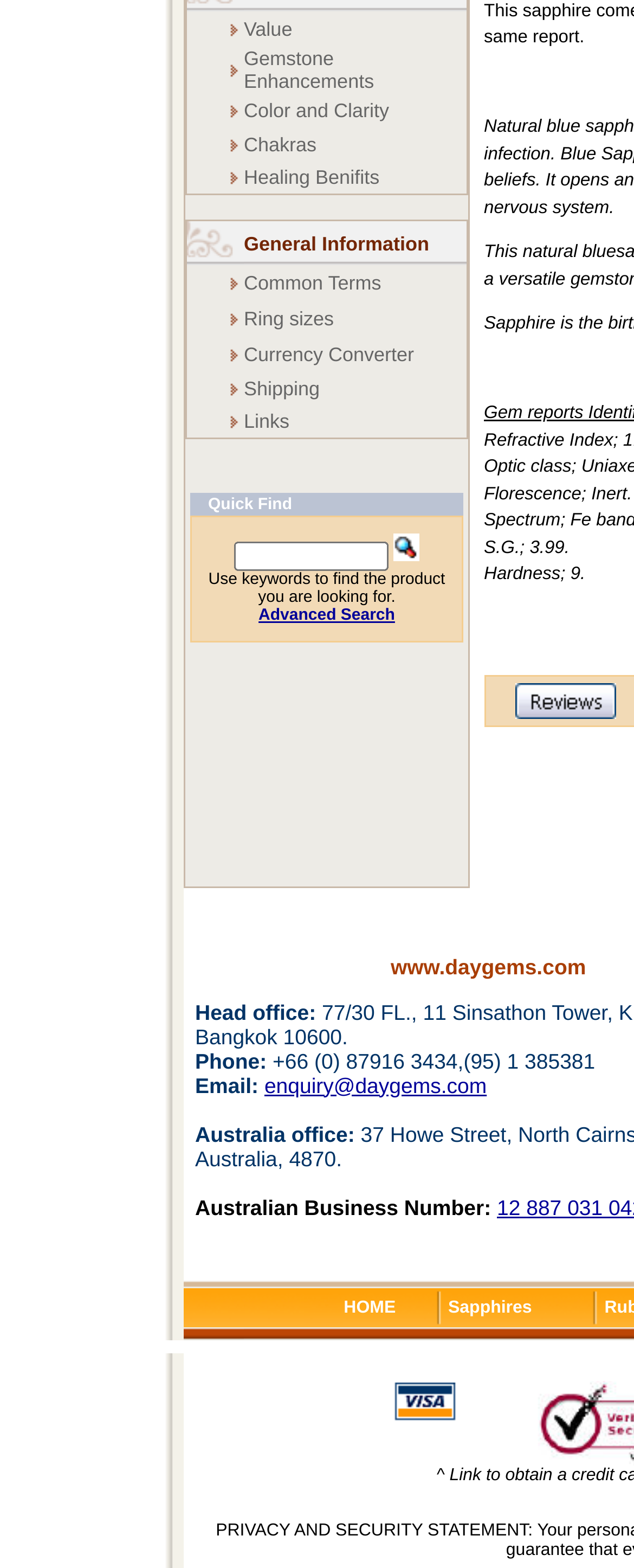From the webpage screenshot, predict the bounding box coordinates (top-left x, top-left y, bottom-right x, bottom-right y) for the UI element described here: Currency Converter

[0.385, 0.219, 0.653, 0.233]